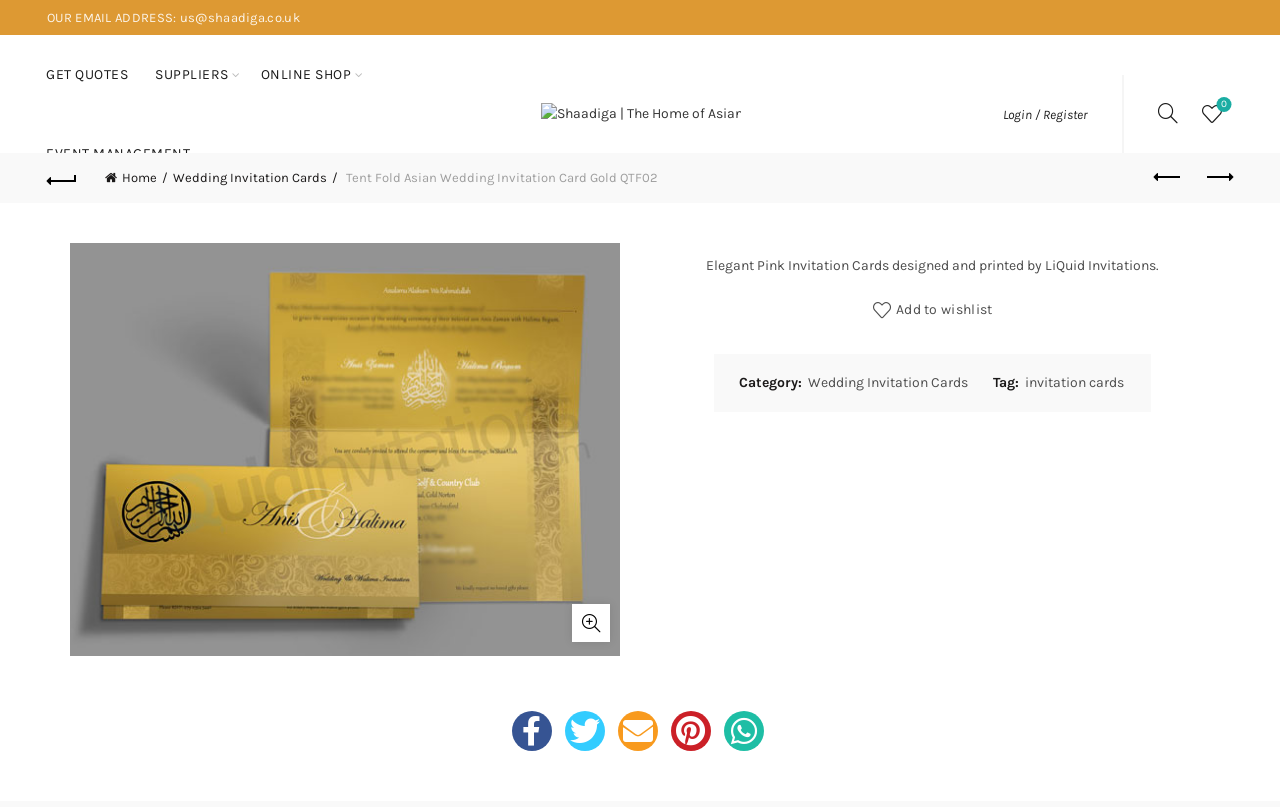How many navigation links are there in the top section?
Look at the image and construct a detailed response to the question.

The navigation links can be found in the top section of the webpage, and they are GET QUOTES, SUPPLIERS, ONLINE SHOP, EVENT MANAGEMENT, Login / Register, and the Shaadiga logo. I counted them by looking at the links in the top section of the webpage.